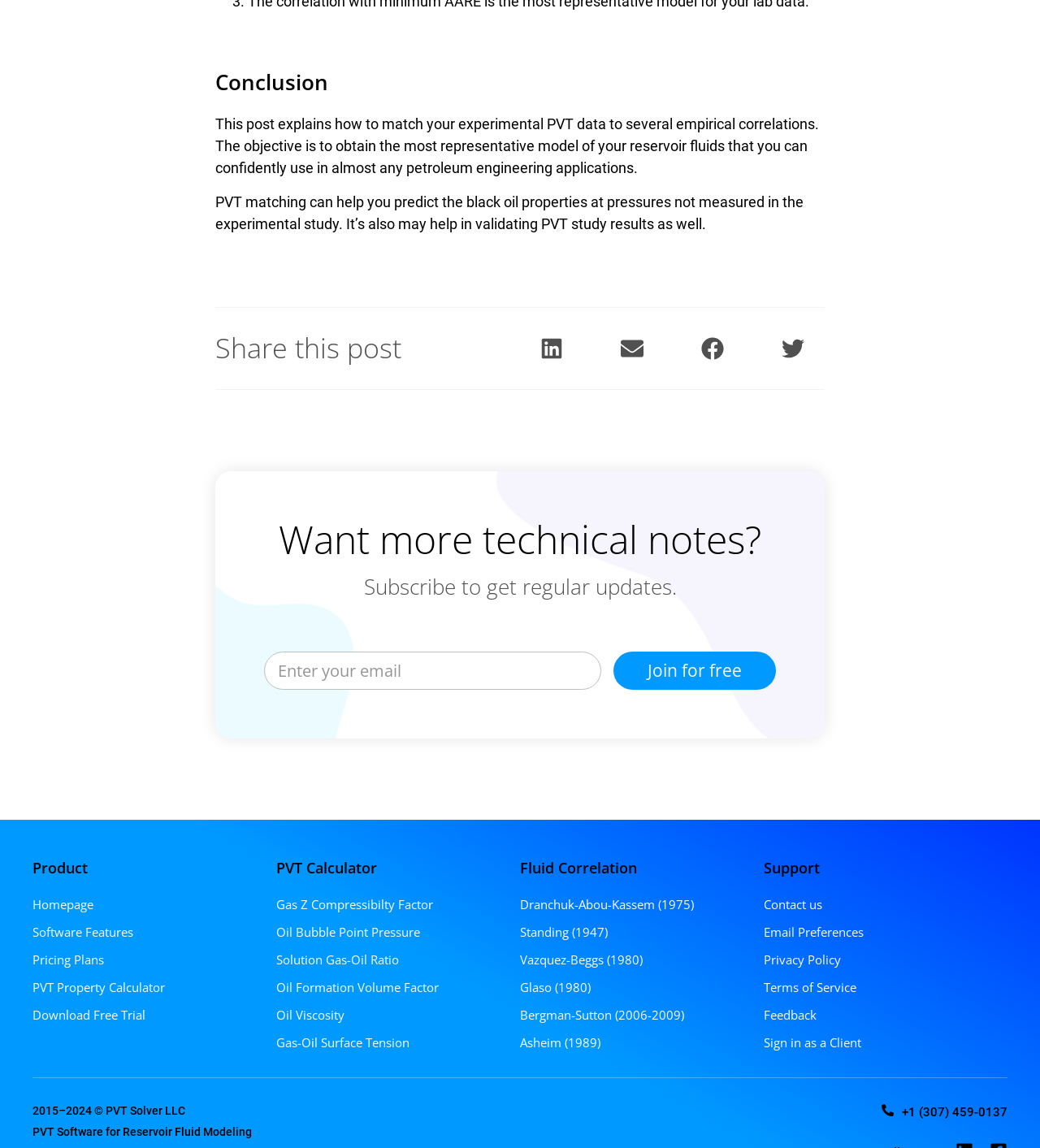What is the name of the company that owns this website?
Answer briefly with a single word or phrase based on the image.

PVT Solver LLC